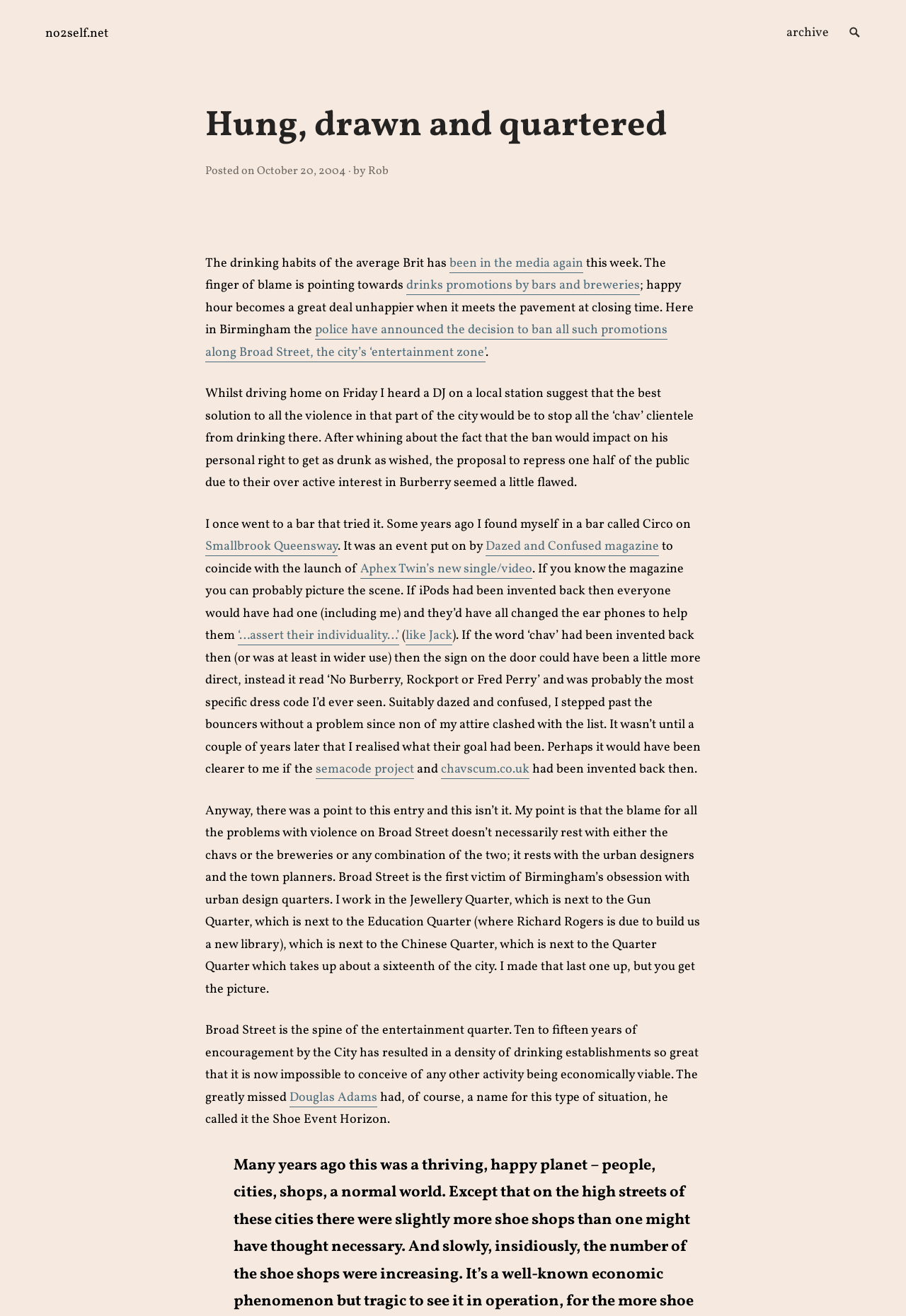What is the title of the article?
Based on the screenshot, give a detailed explanation to answer the question.

The title of the article can be found in the header section of the webpage, which is 'Hung, drawn and quartered'. This title is also mentioned in the meta description of the webpage.